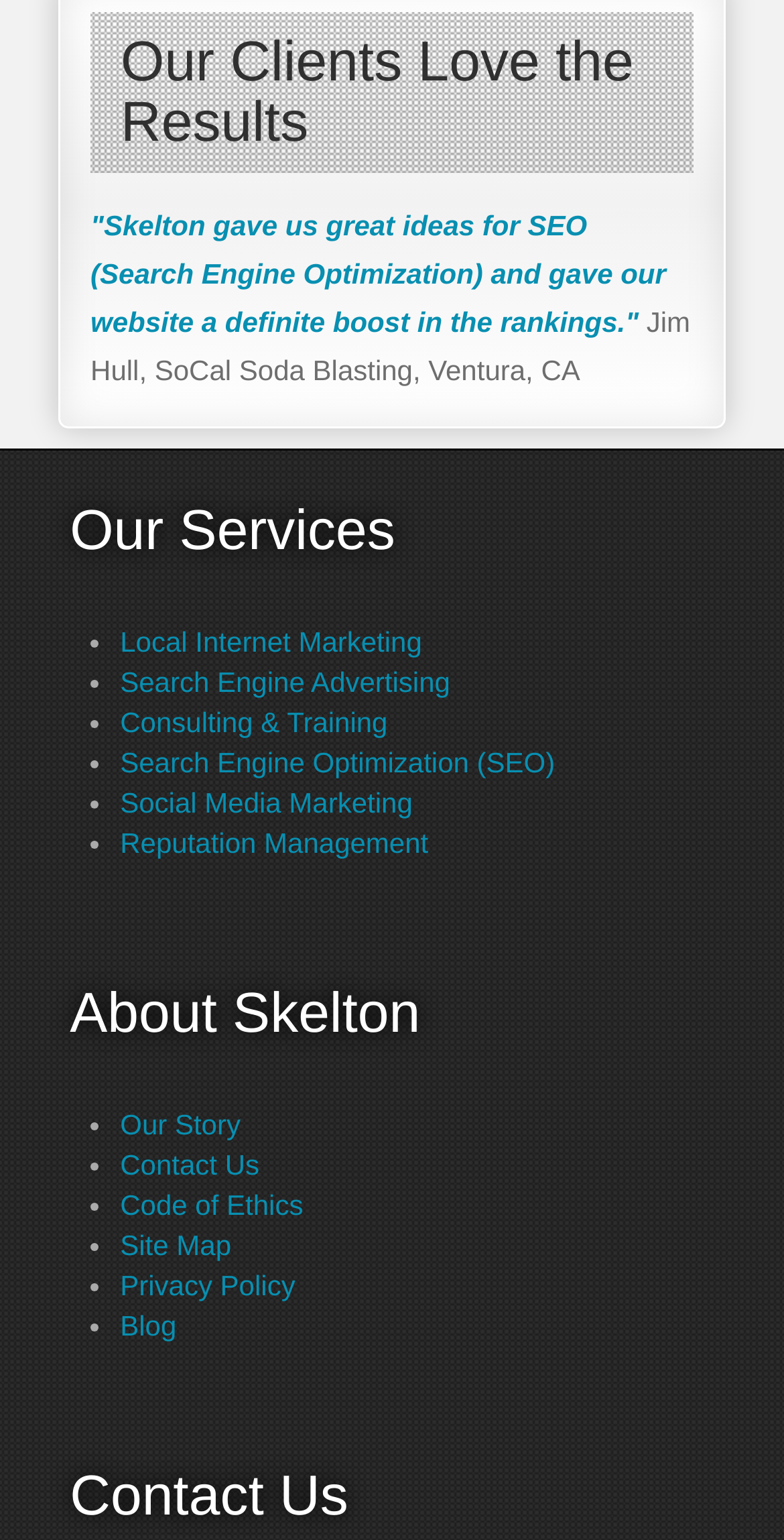Locate the bounding box coordinates of the area where you should click to accomplish the instruction: "Read about Our Story".

[0.153, 0.719, 0.307, 0.74]